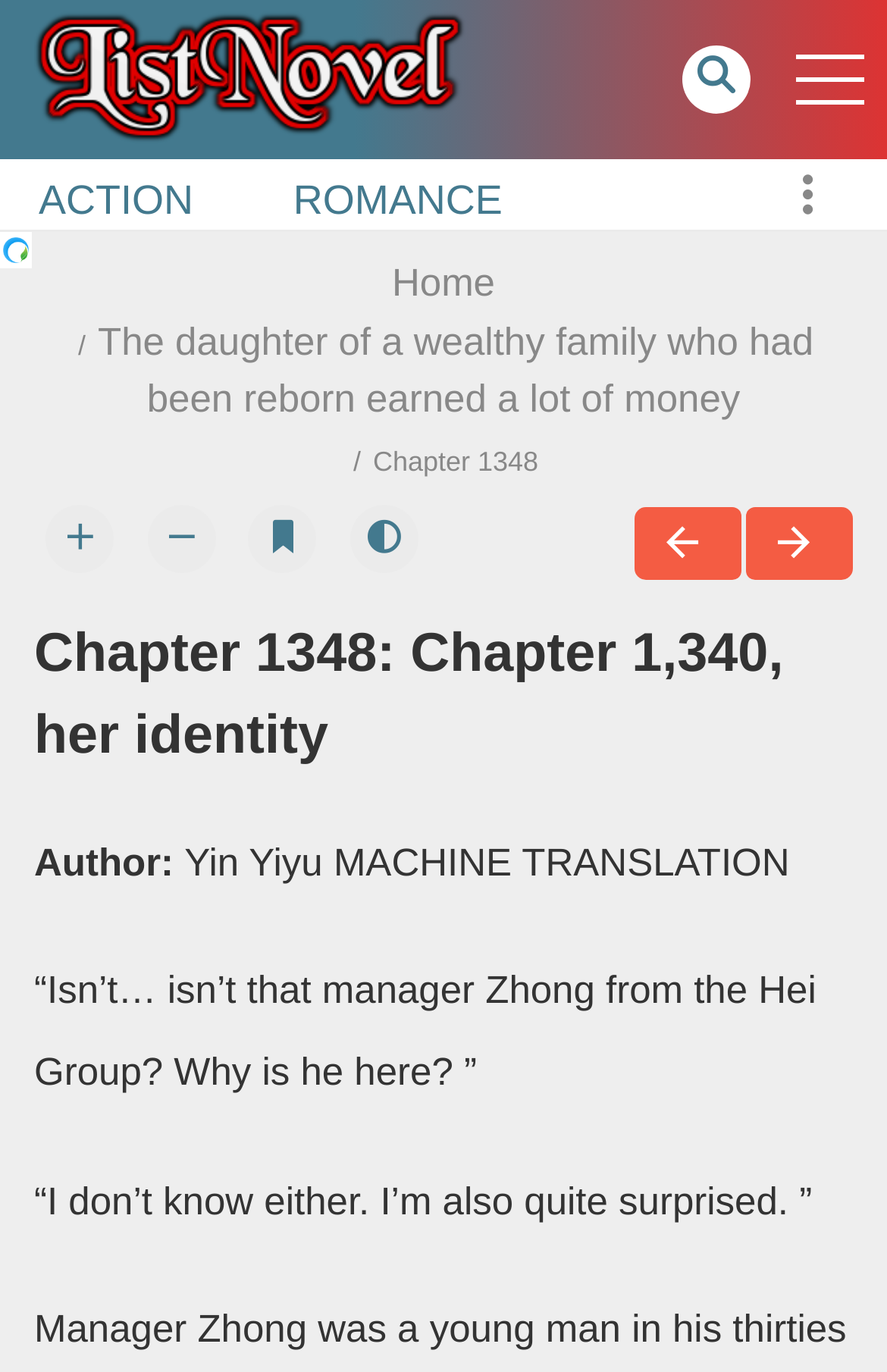Refer to the image and provide an in-depth answer to the question: 
What is the translation type of this novel?

I found the translation type by looking at the text 'MACHINE TRANSLATION' which is located below the author's name, indicating the type of translation used for the novel.